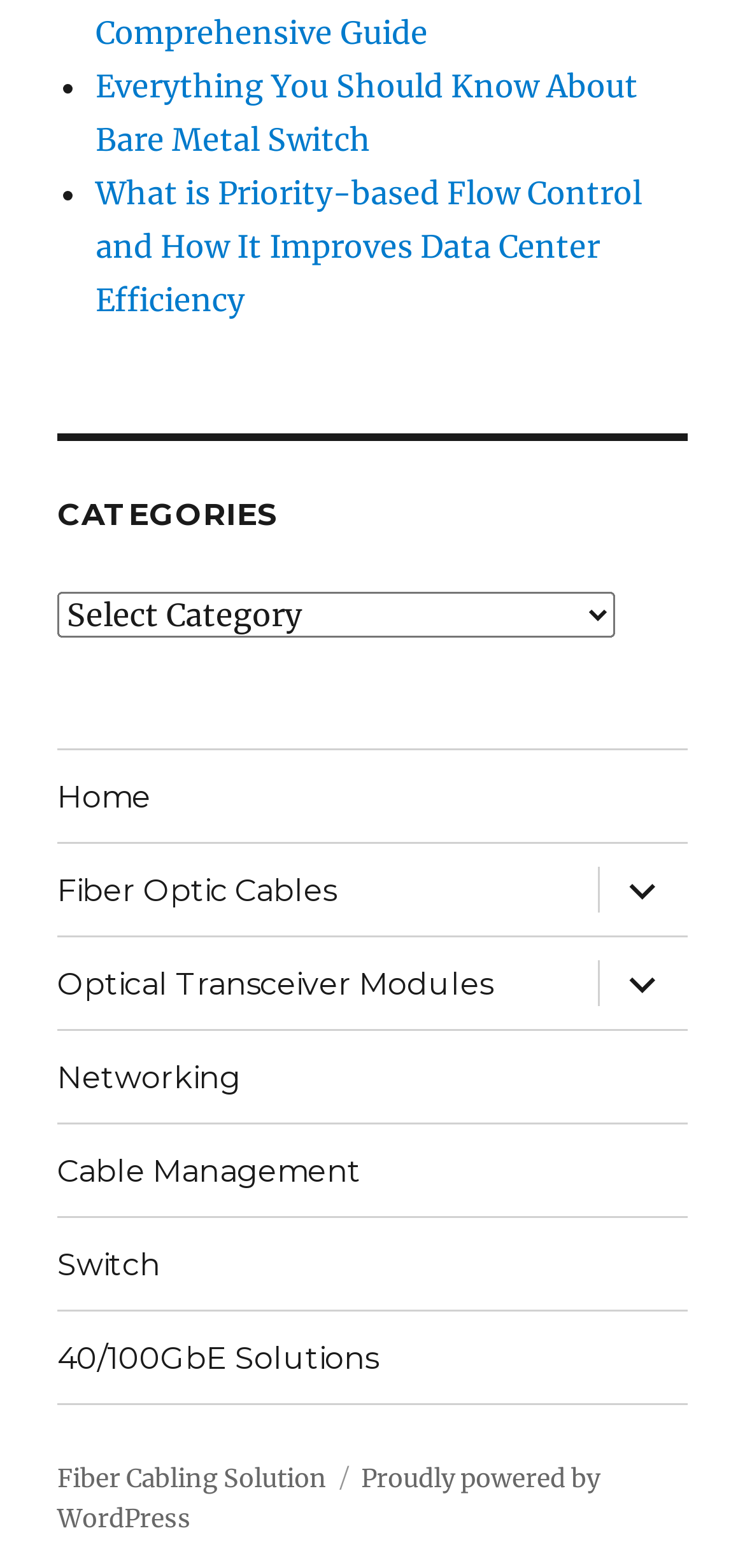From the element description: "40/100GbE Solutions", extract the bounding box coordinates of the UI element. The coordinates should be expressed as four float numbers between 0 and 1, in the order [left, top, right, bottom].

[0.077, 0.837, 0.923, 0.895]